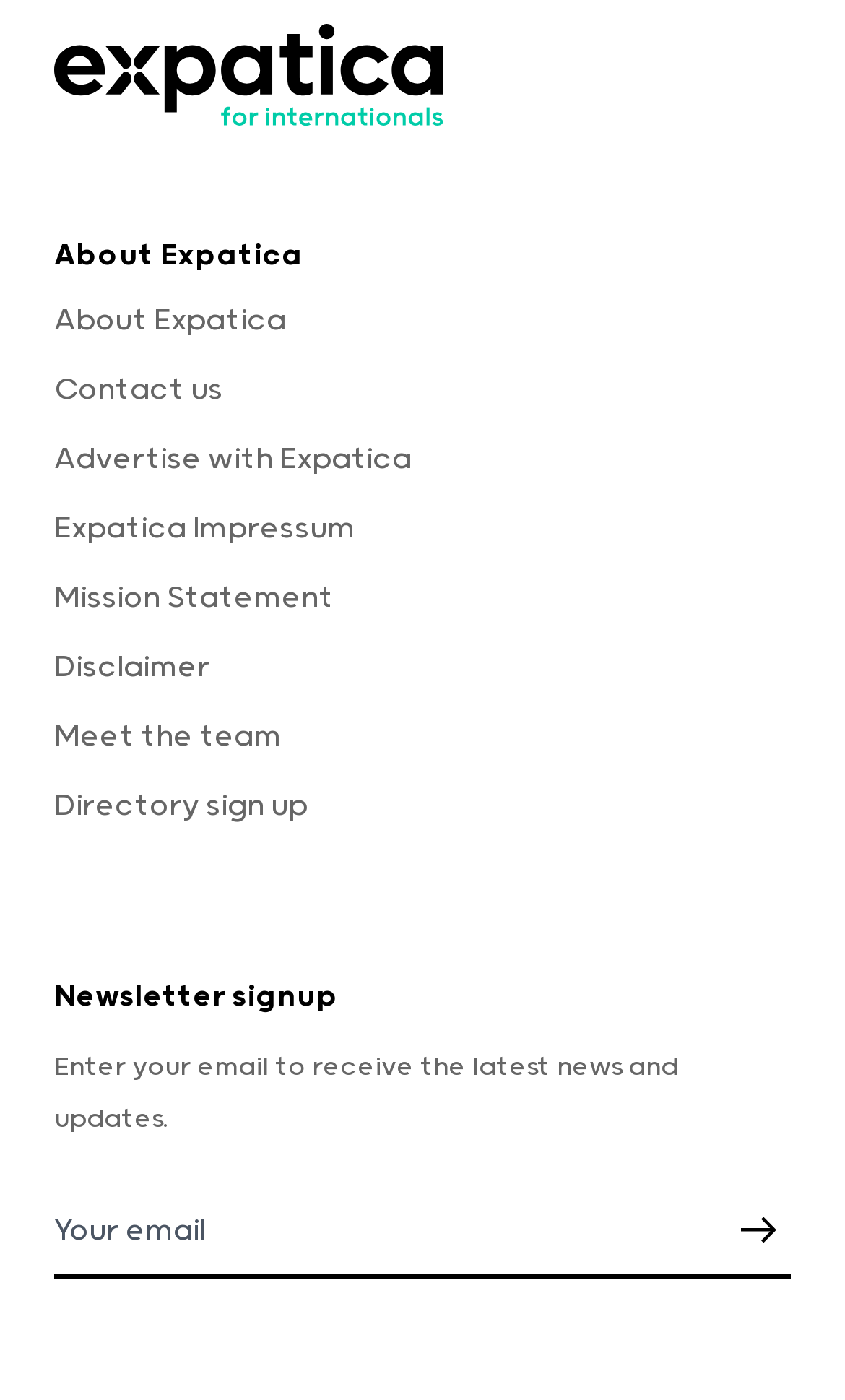What is the purpose of the textbox?
Using the image, answer in one word or phrase.

Enter email